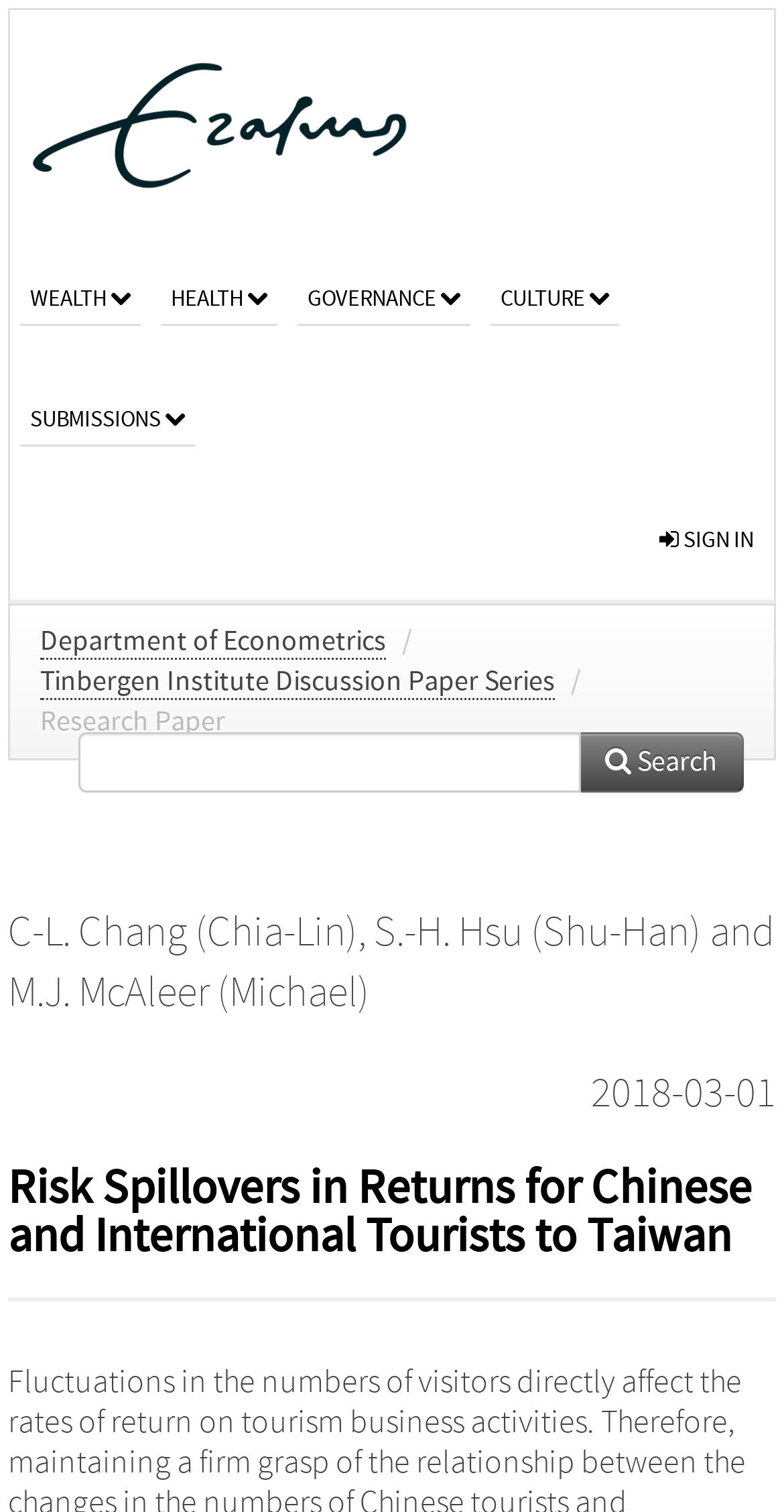Respond with a single word or short phrase to the following question: 
Who are the authors of the research paper?

C-L. Chang, S.-H. Hsu, M.J. McAleer